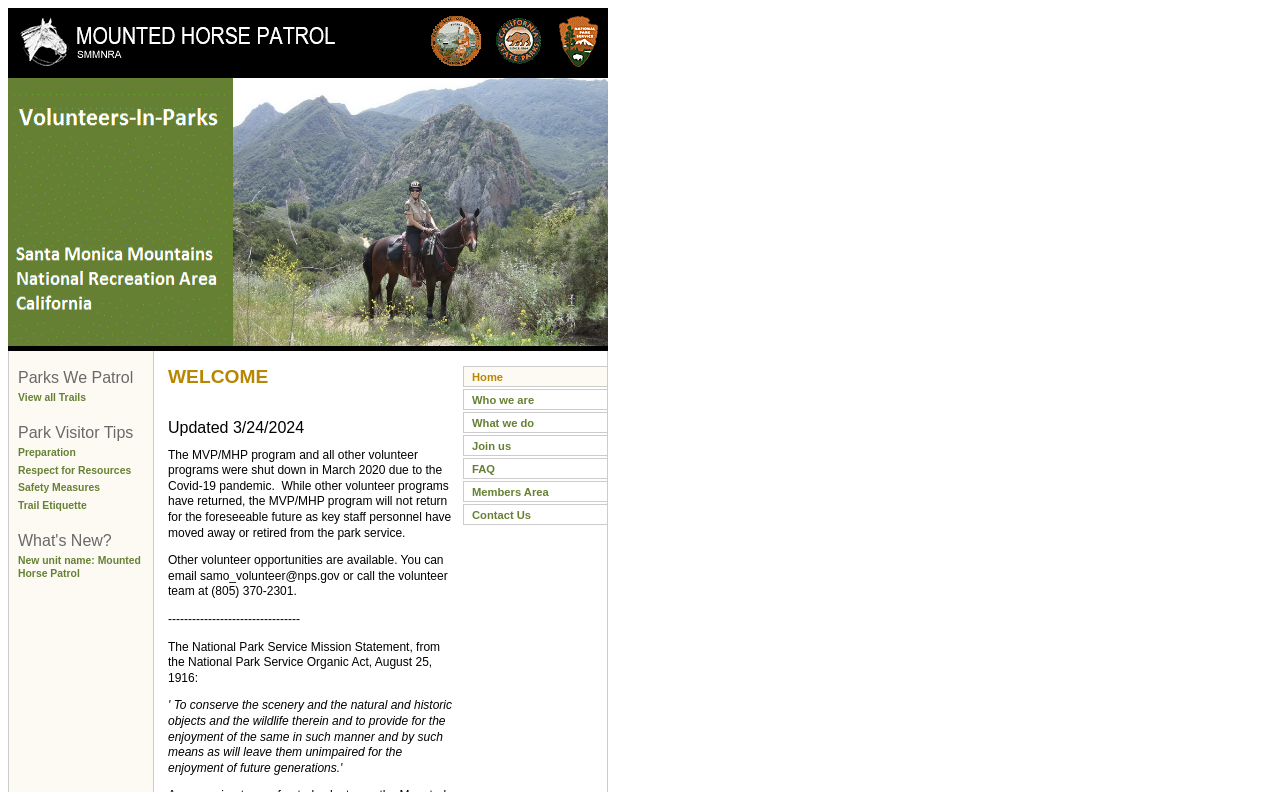What is the name of the national recreation area?
Give a one-word or short phrase answer based on the image.

Santa Monica Mountains